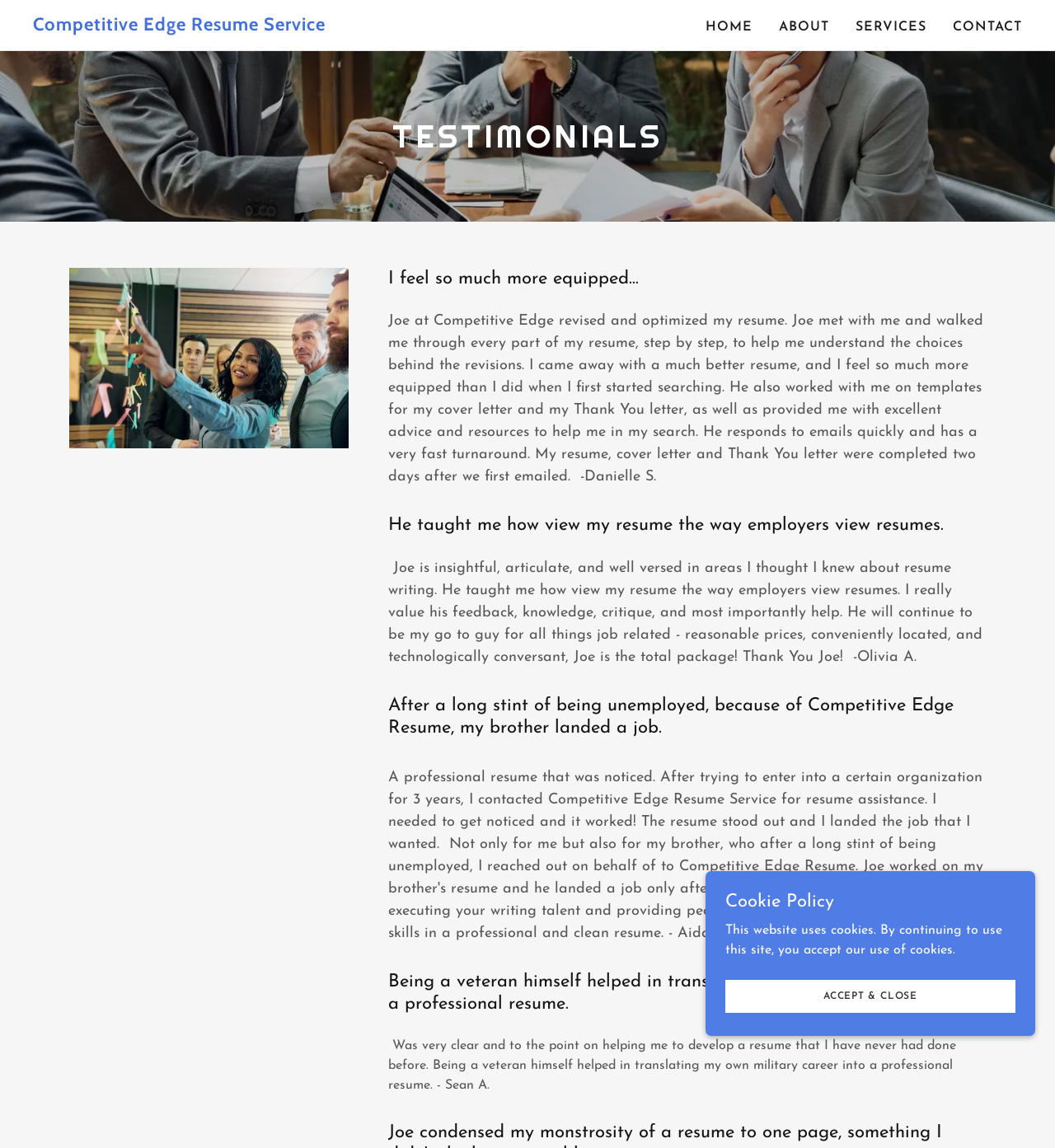What is the tone of the testimonials?
Based on the image, give a one-word or short phrase answer.

Positive